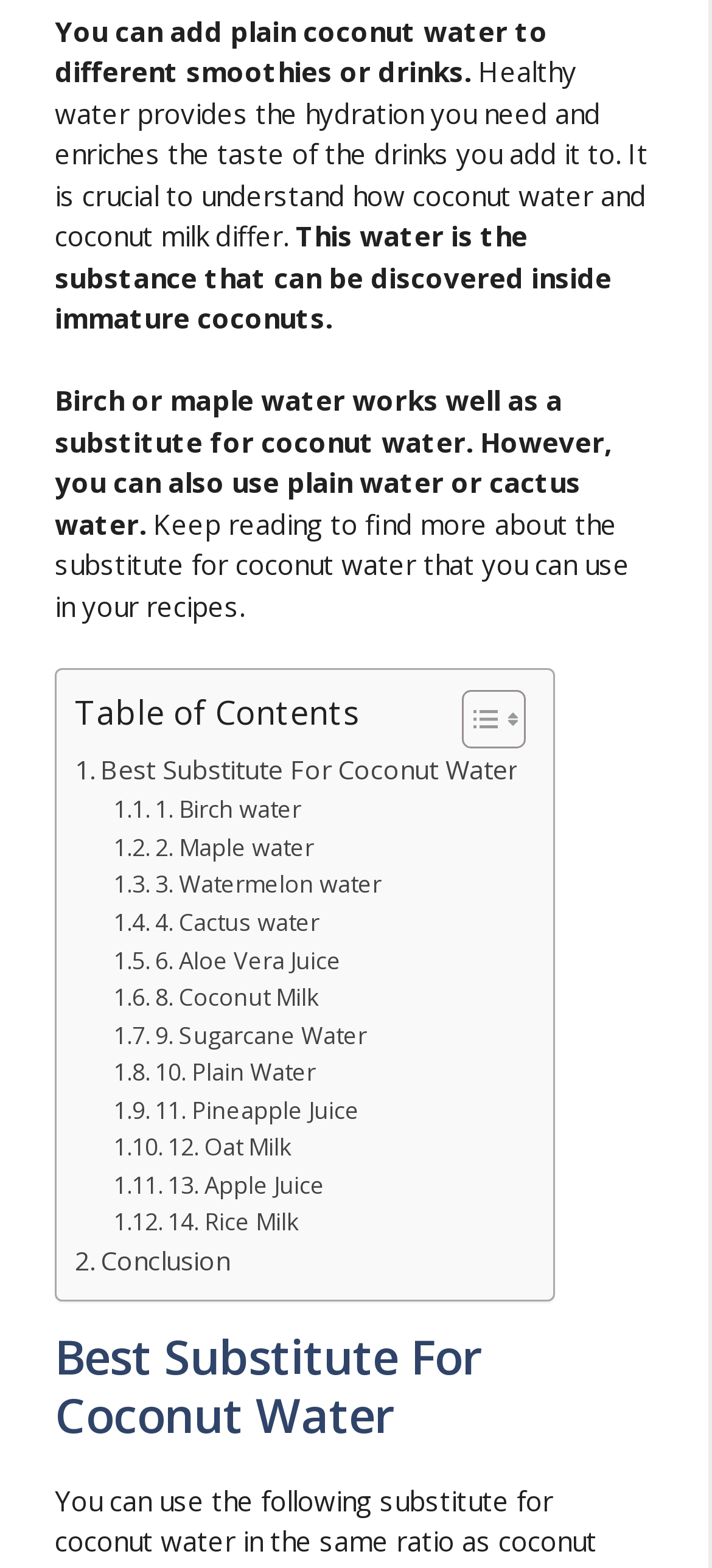Given the description of a UI element: "2. Maple water", identify the bounding box coordinates of the matching element in the webpage screenshot.

[0.16, 0.528, 0.441, 0.552]